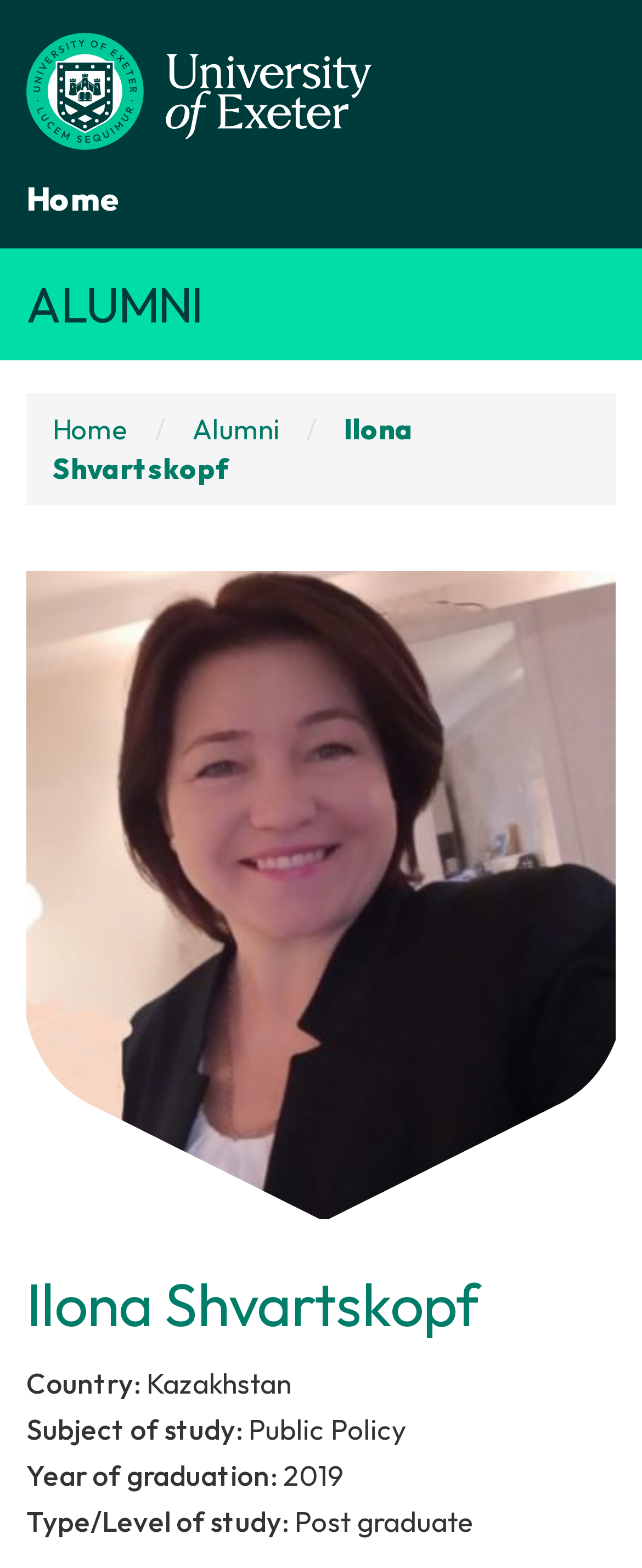What is the country of origin of Ilona Shvartskopf?
Based on the visual content, answer with a single word or a brief phrase.

Kazakhstan